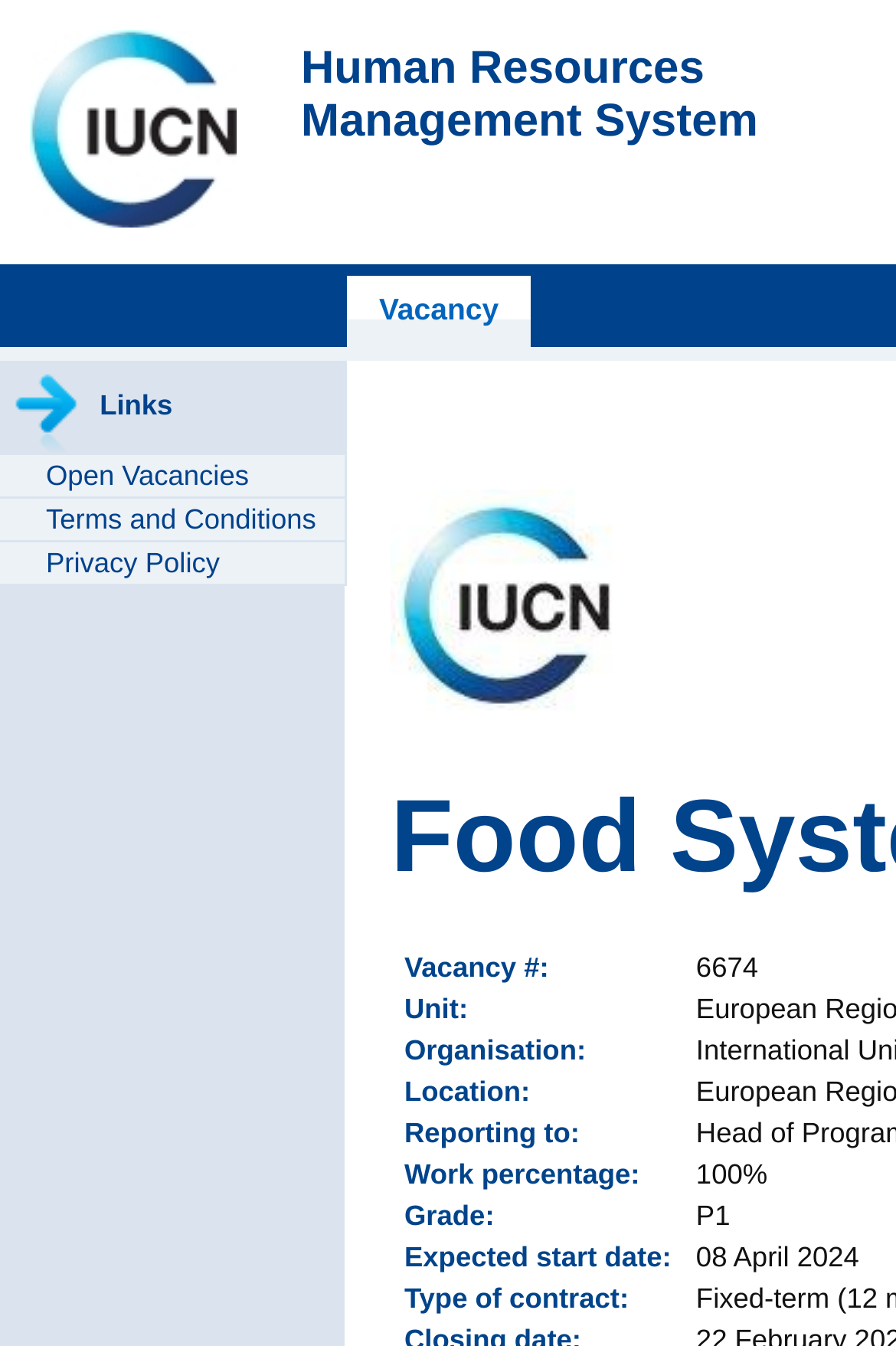Using the description: "Vacancy", determine the UI element's bounding box coordinates. Ensure the coordinates are in the format of four float numbers between 0 and 1, i.e., [left, top, right, bottom].

[0.387, 0.205, 0.592, 0.258]